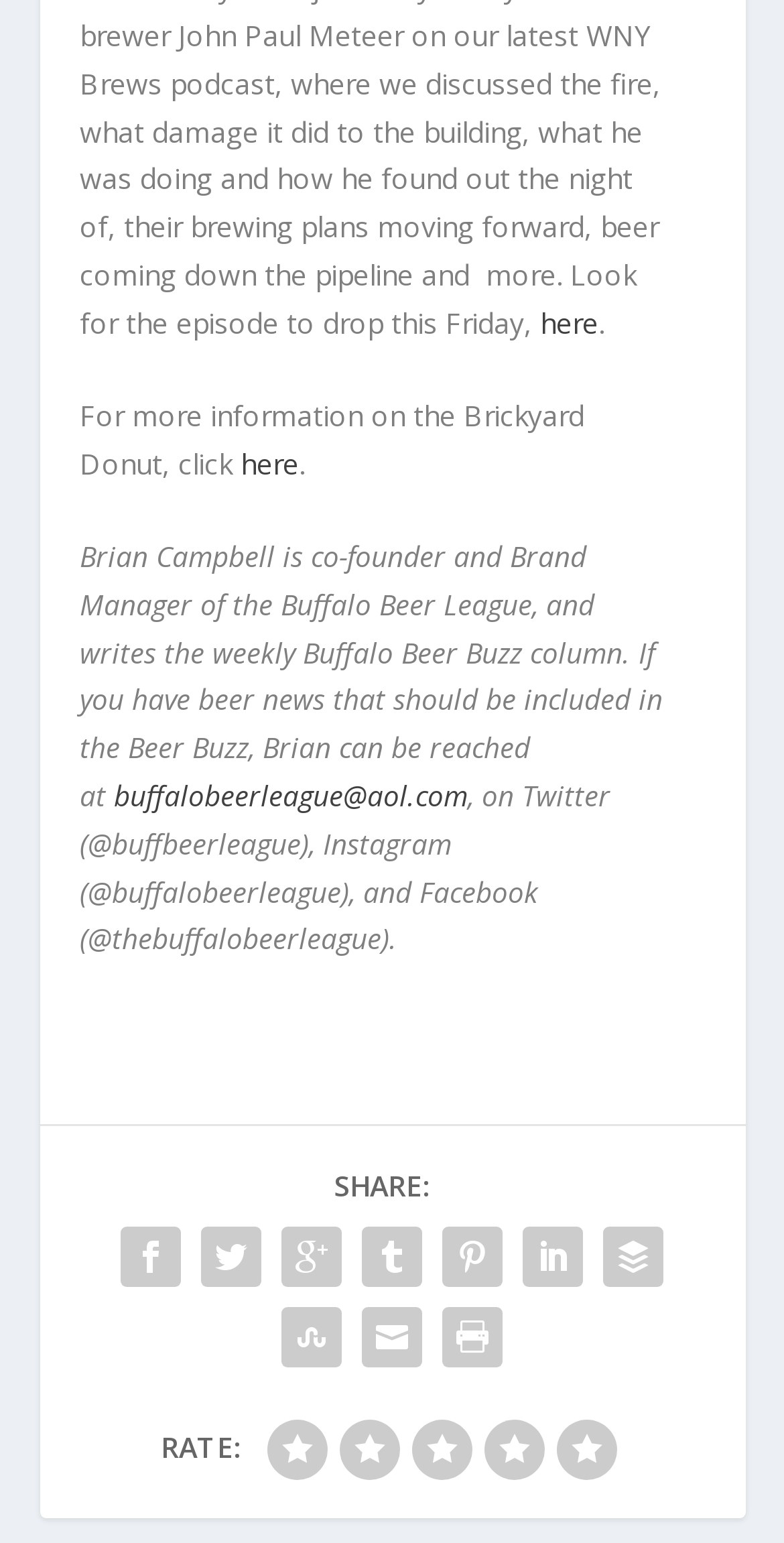Please identify the bounding box coordinates of the element that needs to be clicked to perform the following instruction: "read recent posts".

None